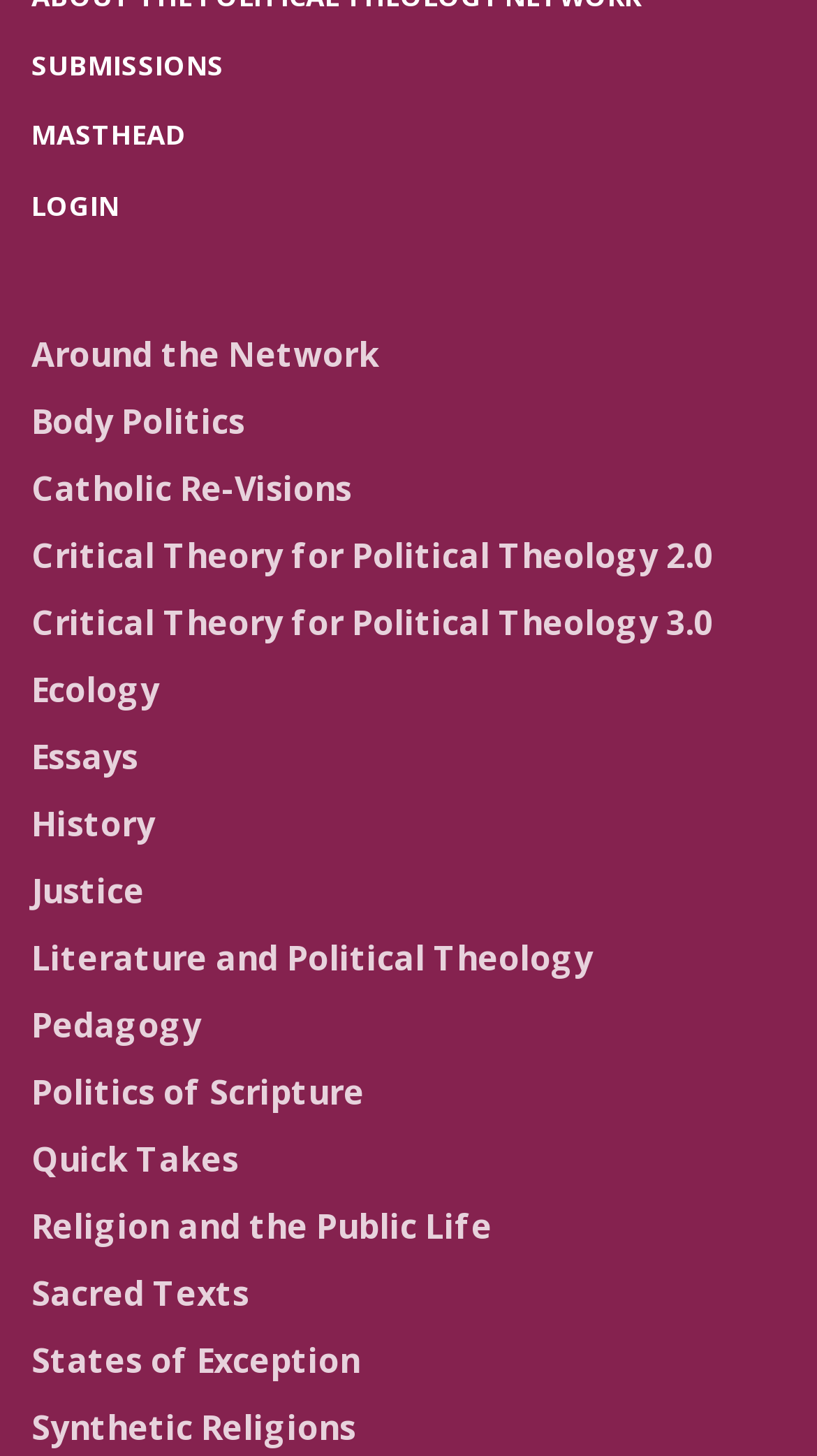Based on the description "Essays", find the bounding box of the specified UI element.

[0.038, 0.504, 0.169, 0.535]